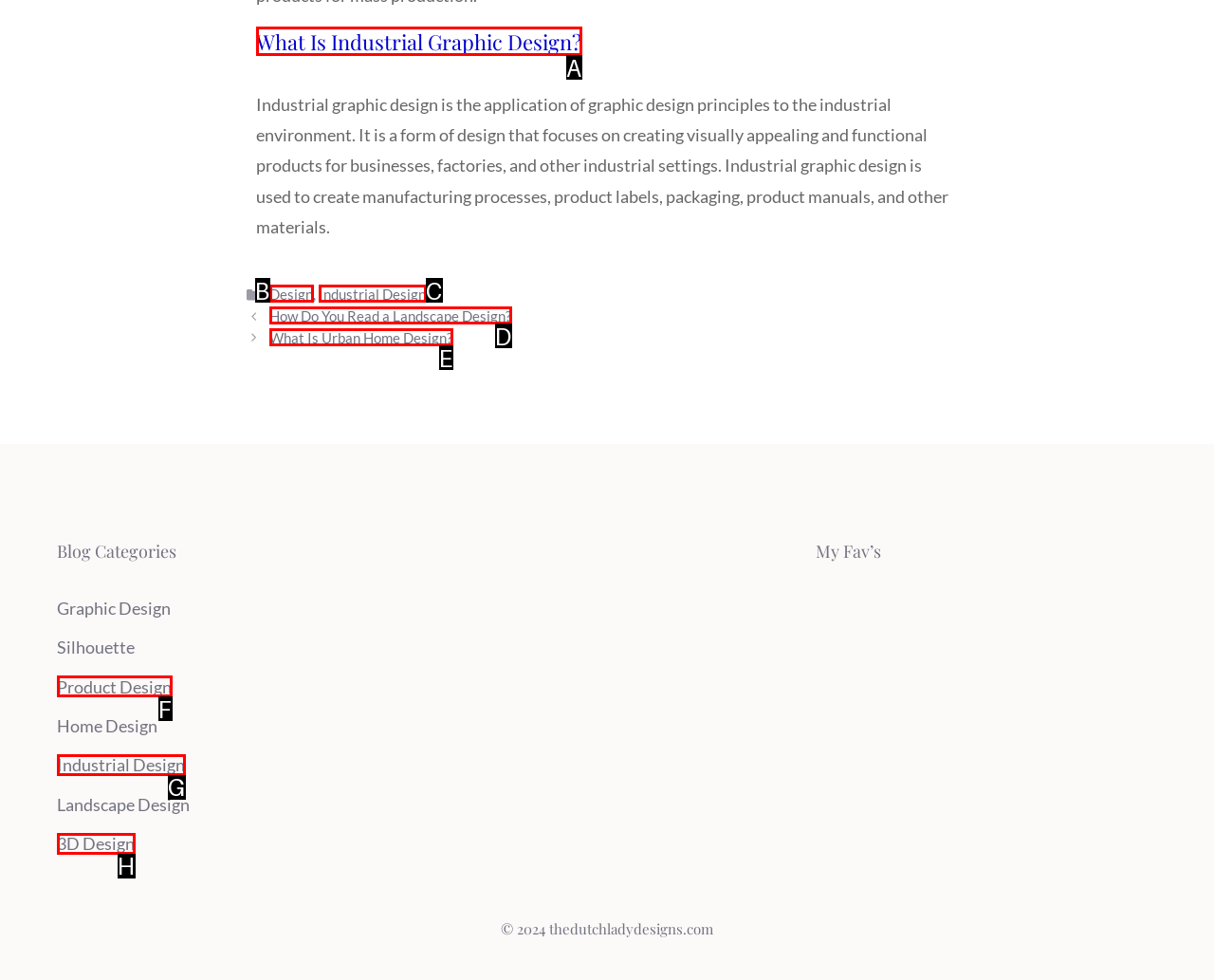Specify which element within the red bounding boxes should be clicked for this task: Click on 'What Is Industrial Graphic Design?' Respond with the letter of the correct option.

A